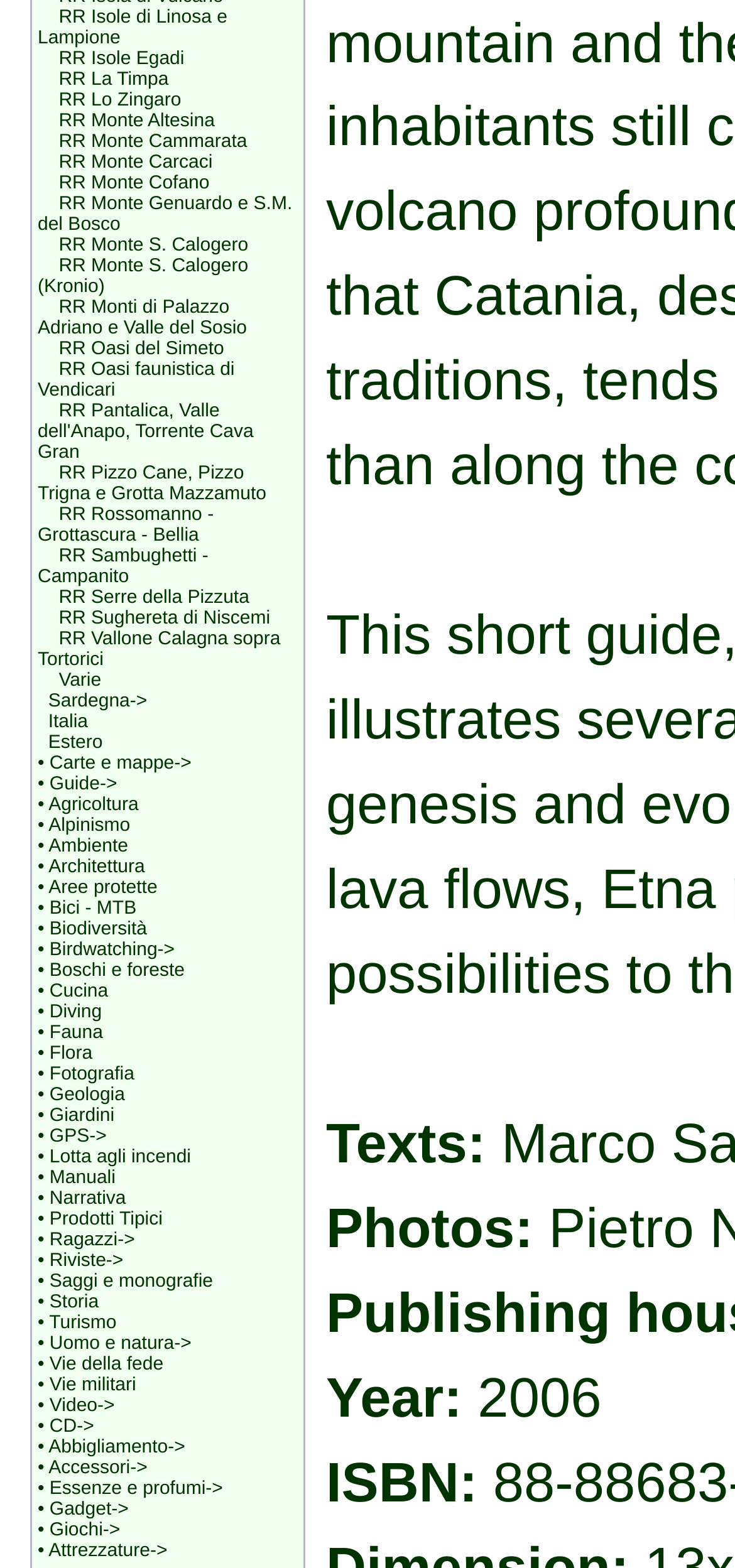Respond to the question below with a concise word or phrase:
What is the label of the section that contains the text 'Photos:'?

Photos: